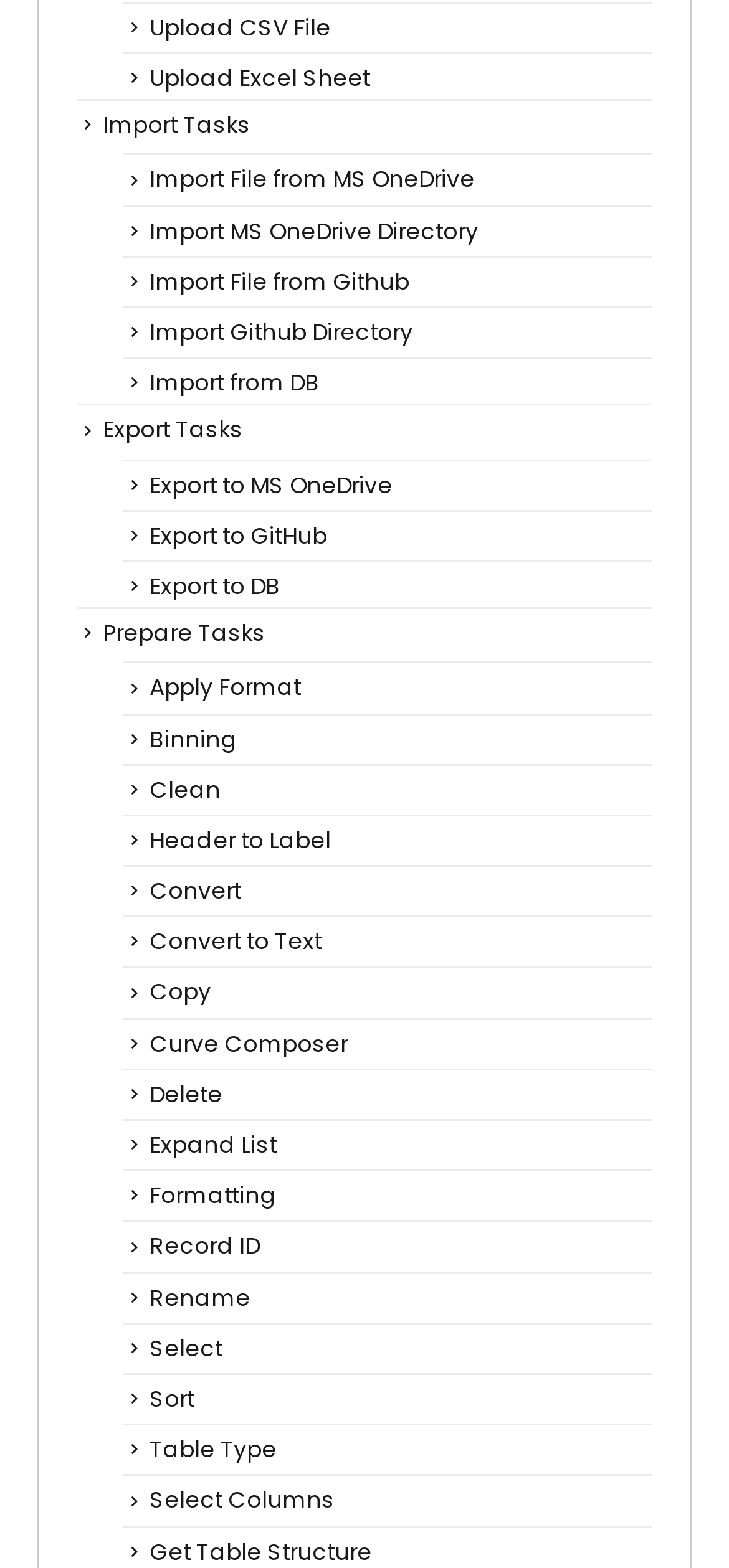How many data manipulation options are there?
Based on the image, provide your answer in one word or phrase.

14